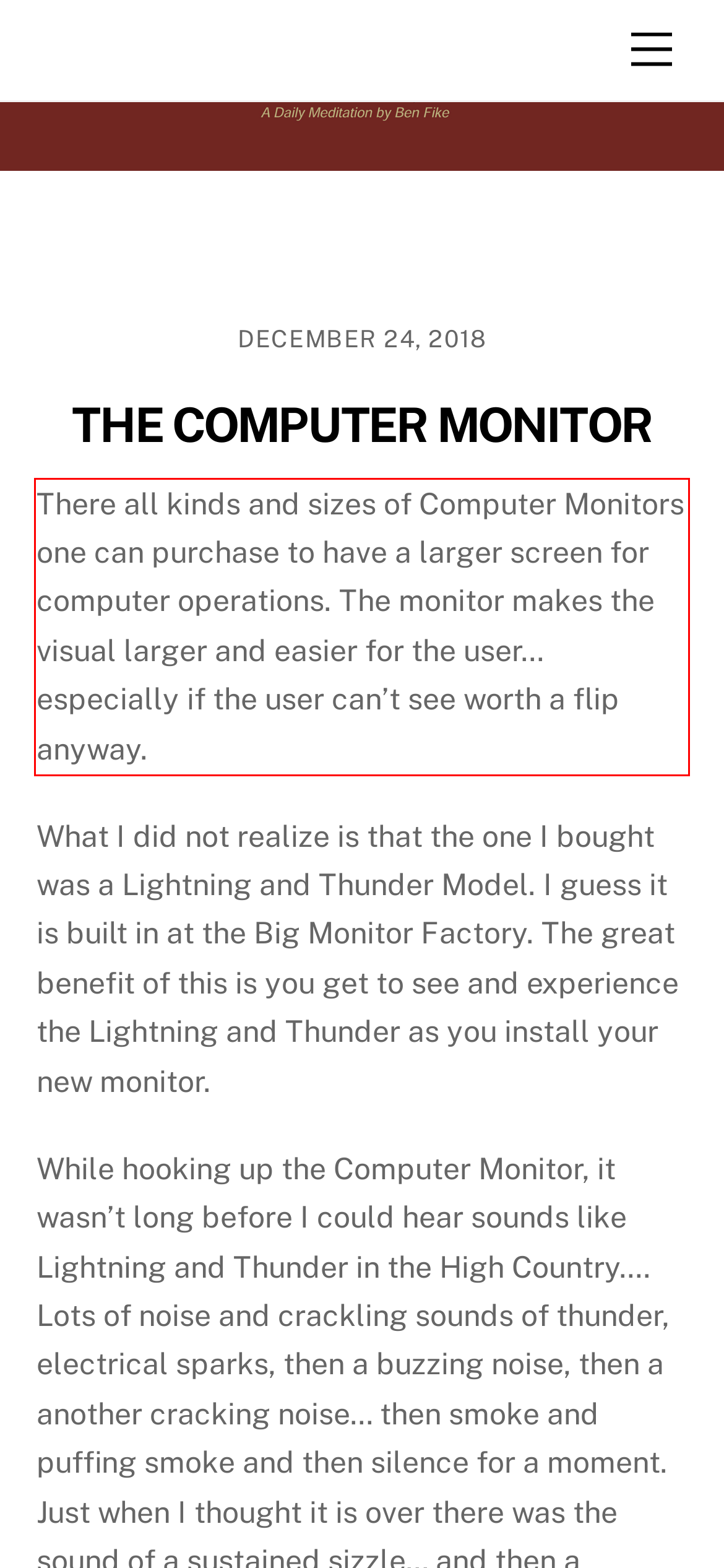Examine the screenshot of the webpage, locate the red bounding box, and perform OCR to extract the text contained within it.

There all kinds and sizes of Computer Monitors one can purchase to have a larger screen for computer operations. The monitor makes the visual larger and easier for the user… especially if the user can’t see worth a flip anyway.